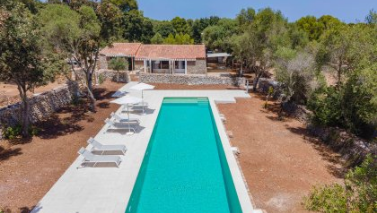What is the purpose of the lounge chairs?
Could you give a comprehensive explanation in response to this question?

The caption states that the lounge chairs are 'perfect for sunbathing and relaxation', implying that they are intended for leisure activities.